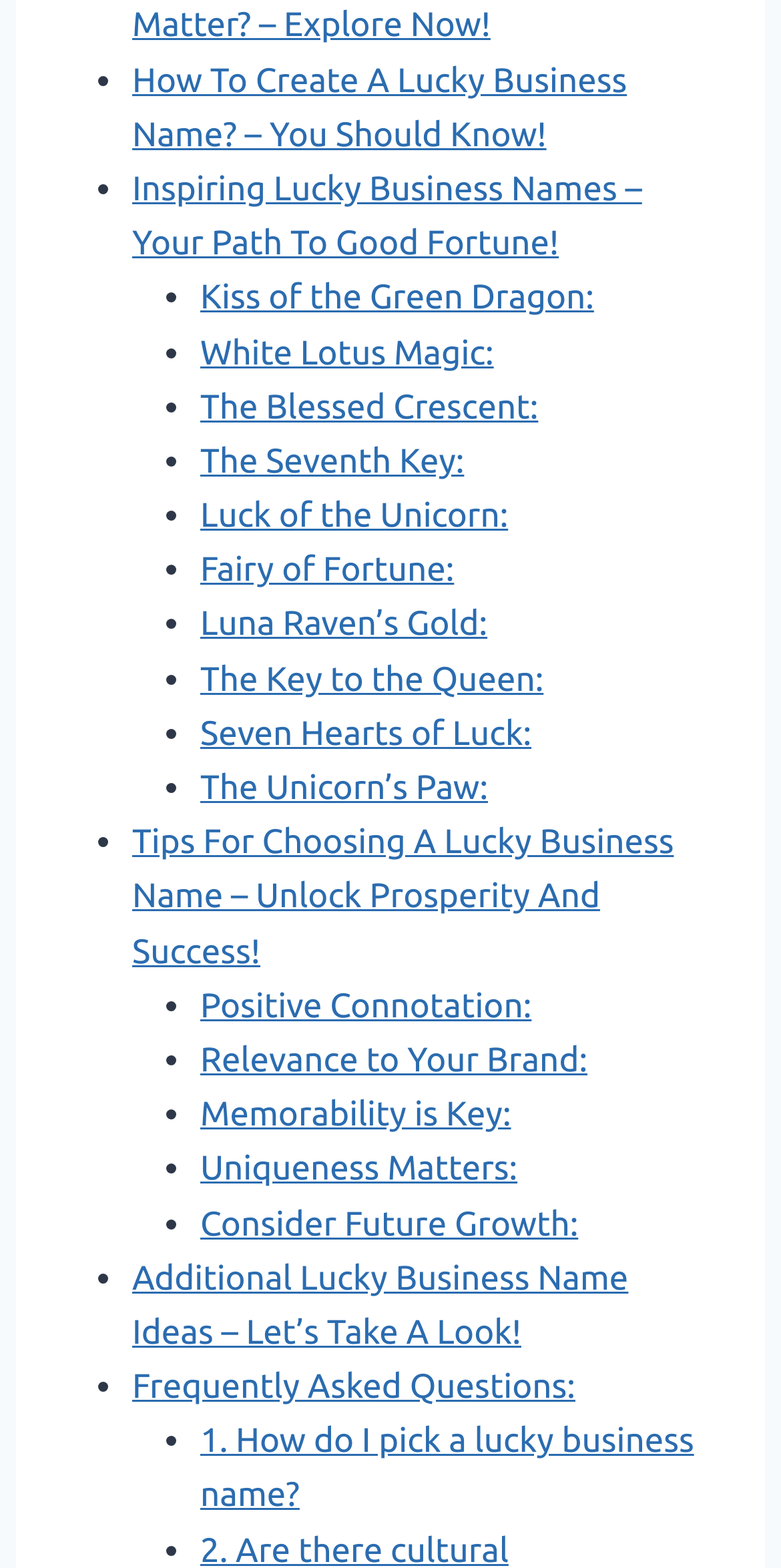Respond to the following question using a concise word or phrase: 
How many list markers are on the webpage?

21